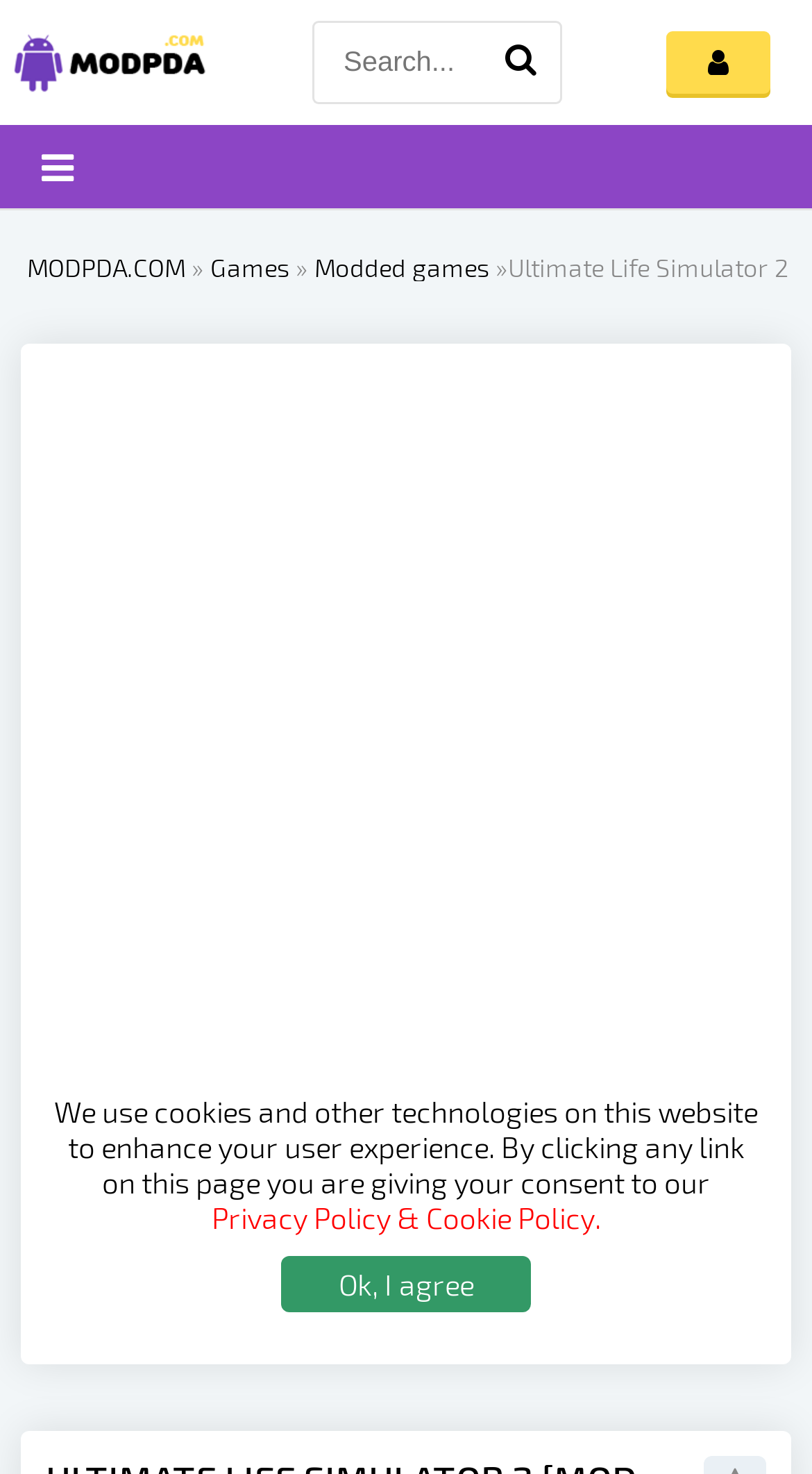Find the bounding box coordinates of the element to click in order to complete the given instruction: "Click the MODPDA.COM link."

[0.033, 0.171, 0.228, 0.191]